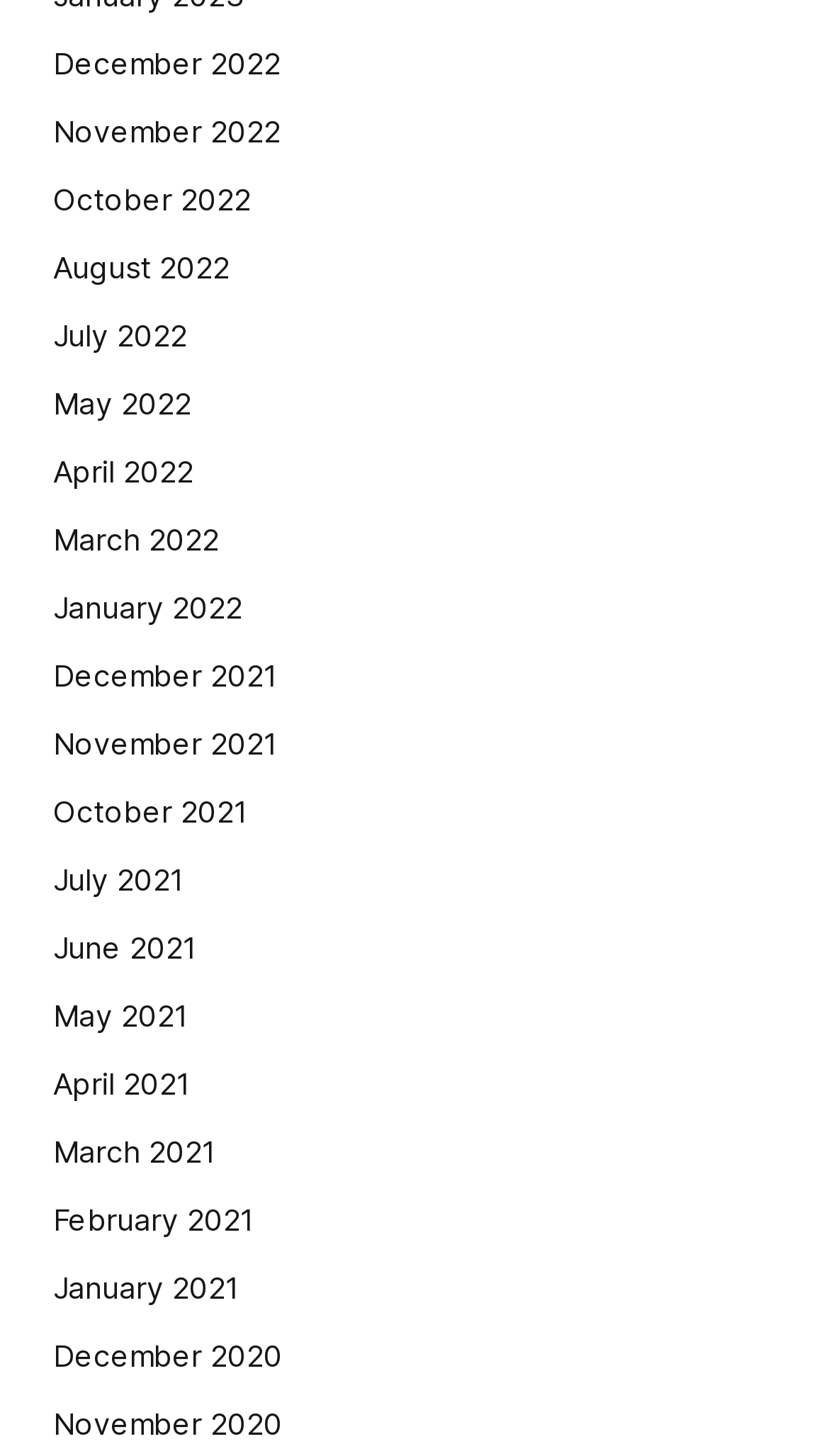Please identify the bounding box coordinates of the area that needs to be clicked to follow this instruction: "View January 2021".

[0.064, 0.868, 0.29, 0.899]